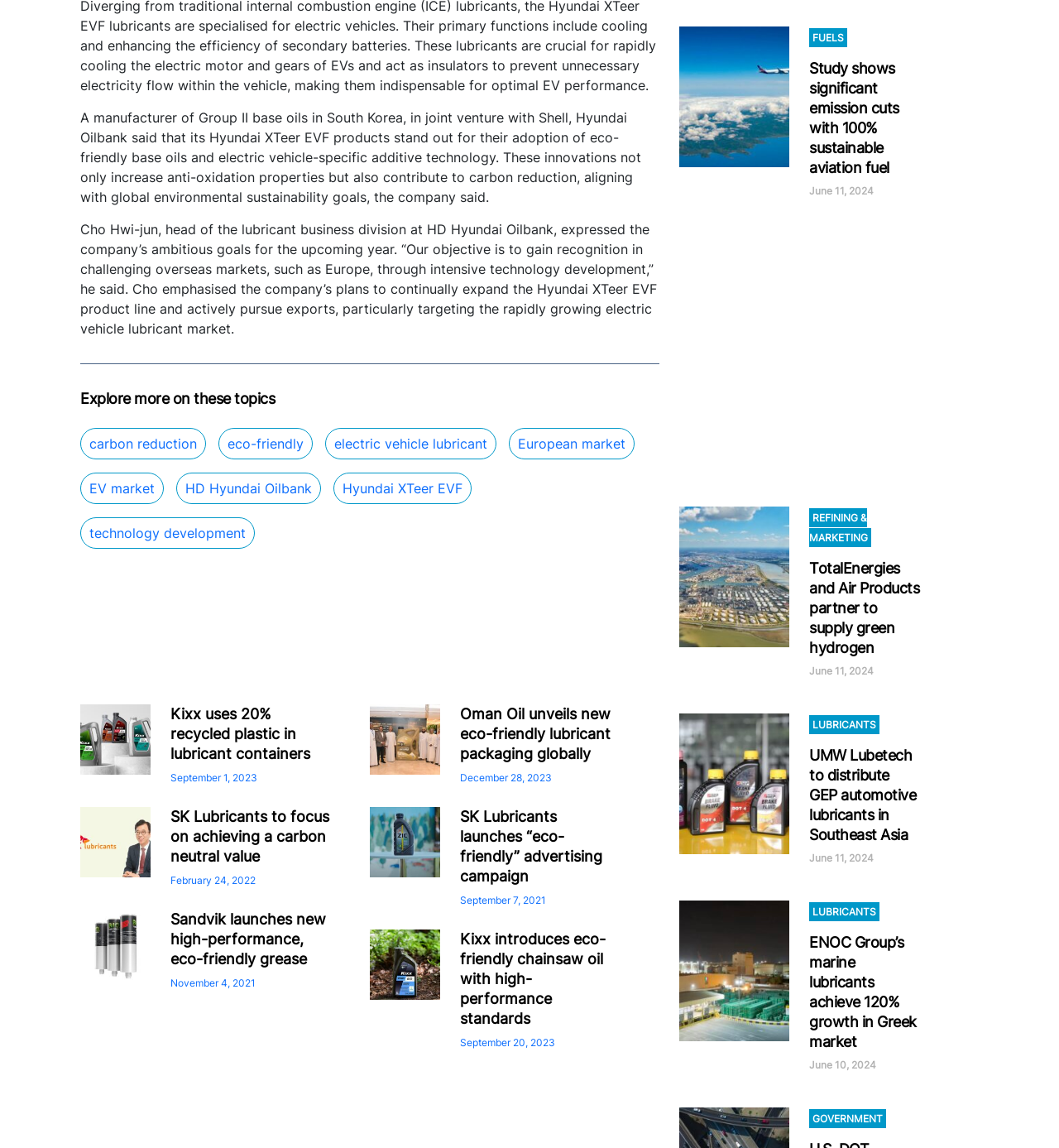Based on the image, please respond to the question with as much detail as possible:
What is the goal of HD Hyundai Oilbank?

According to the quote from Cho Hwi-jun, the head of the lubricant business division at HD Hyundai Oilbank, the company's objective is to gain recognition in challenging overseas markets, such as Europe, through intensive technology development.